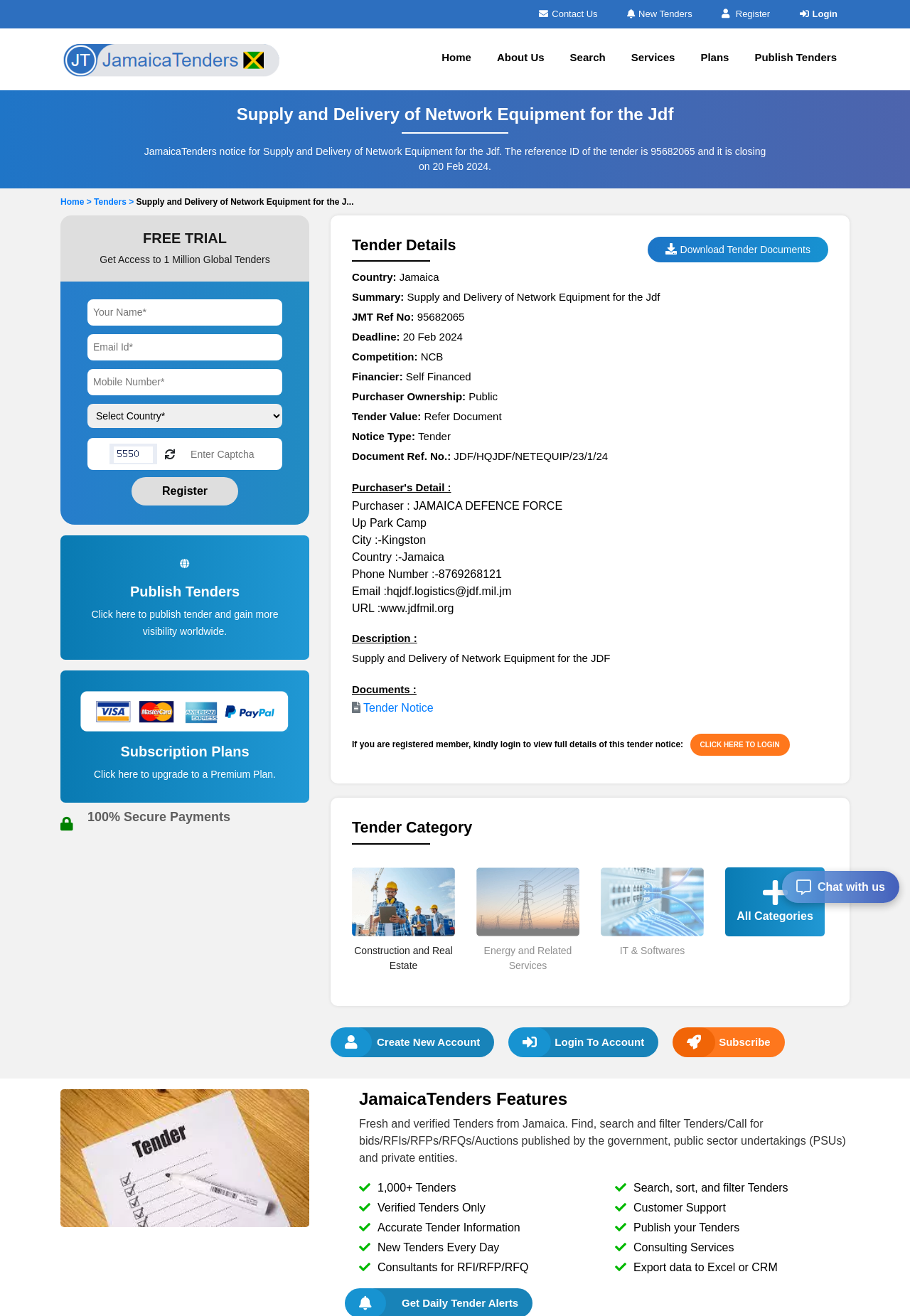What is the deadline for the tender?
We need a detailed and meticulous answer to the question.

The deadline for the tender can be found in the tender details section, where it is specified as 'Deadline:' followed by the date '20 Feb 2024'.